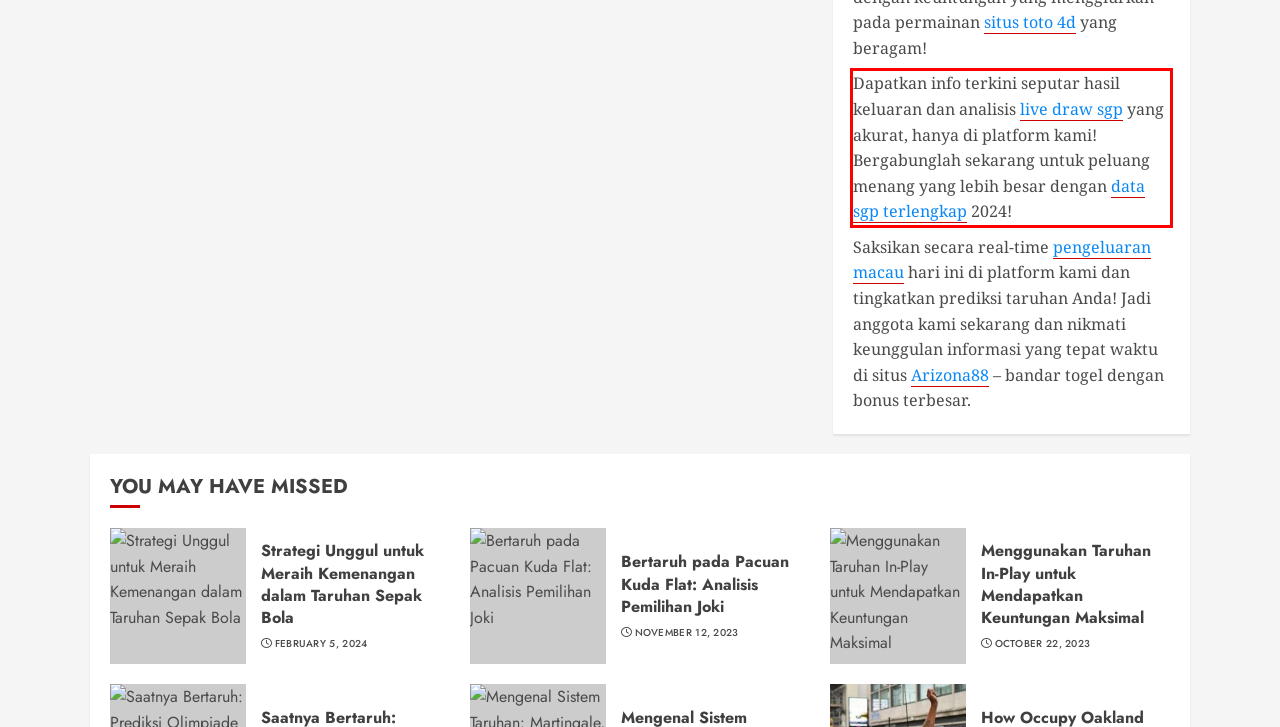Given a screenshot of a webpage, identify the red bounding box and perform OCR to recognize the text within that box.

Dapatkan info terkini seputar hasil keluaran dan analisis live draw sgp yang akurat, hanya di platform kami! Bergabunglah sekarang untuk peluang menang yang lebih besar dengan data sgp terlengkap 2024!